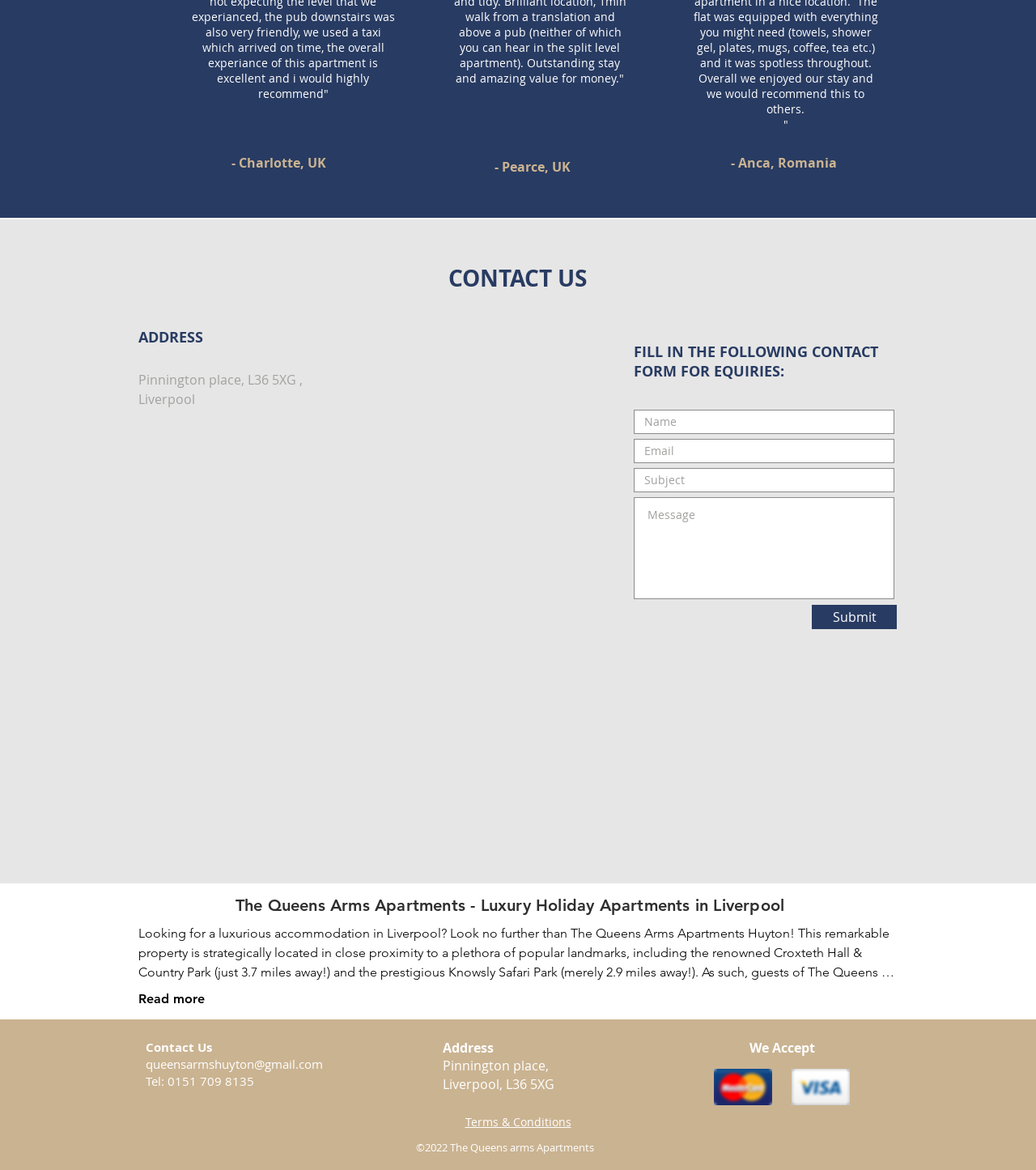Find the bounding box coordinates of the element you need to click on to perform this action: 'Send an email to the contact'. The coordinates should be represented by four float values between 0 and 1, in the format [left, top, right, bottom].

[0.141, 0.902, 0.312, 0.917]